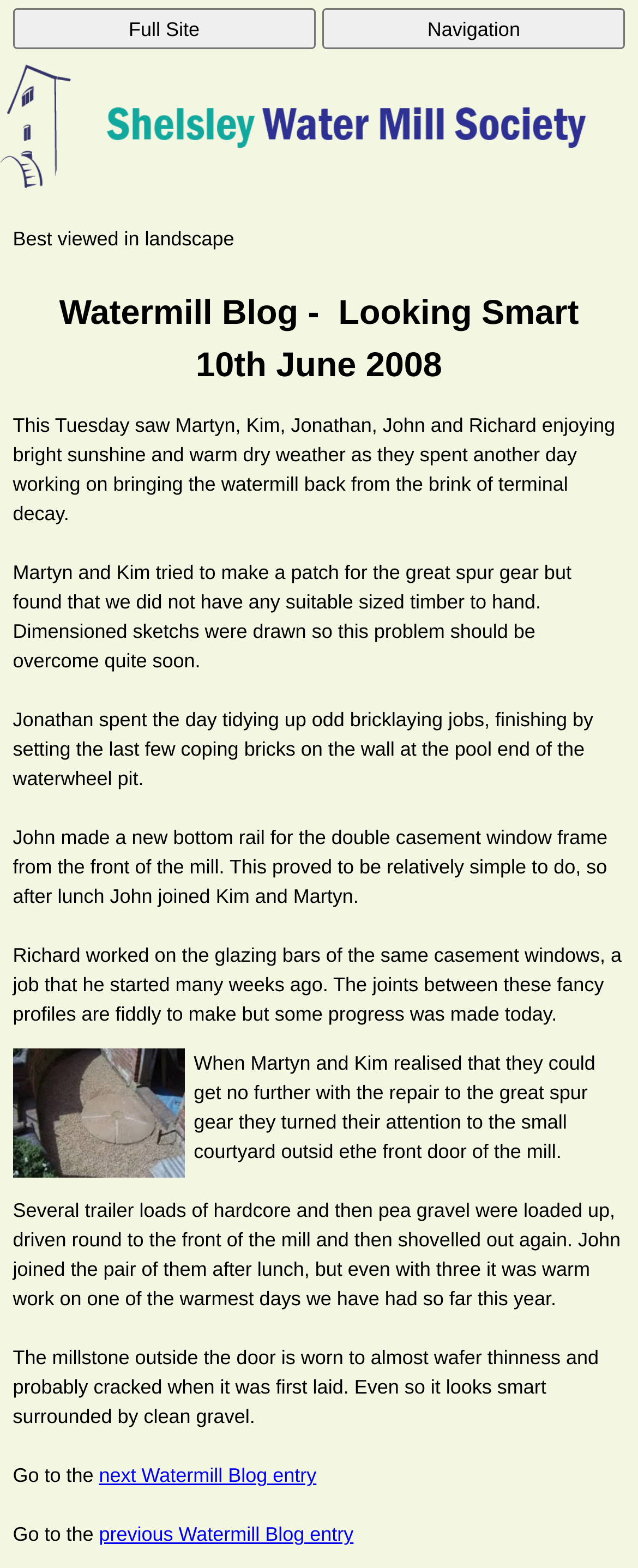Provide a short answer using a single word or phrase for the following question: 
What is the weather described in the blog?

Sunny